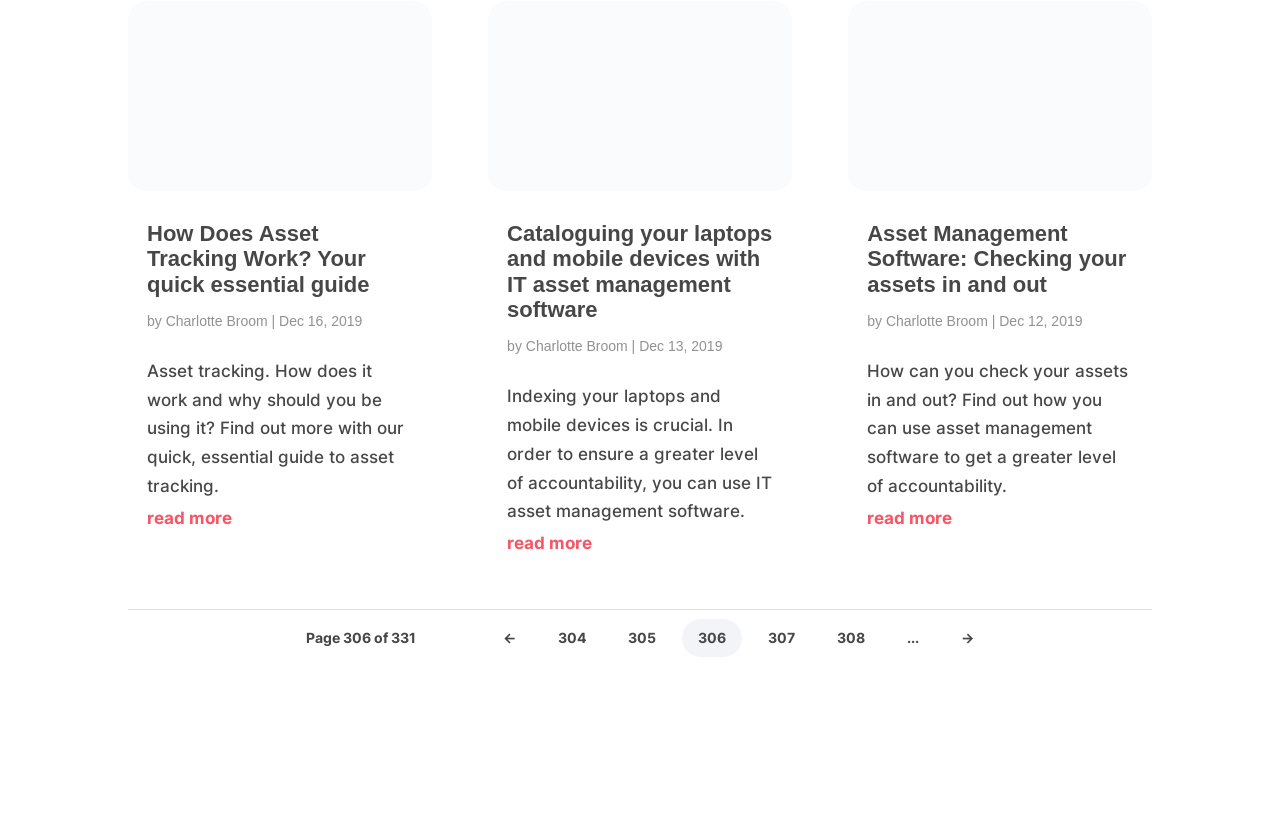Please determine the bounding box coordinates of the area that needs to be clicked to complete this task: 'go to page 307'. The coordinates must be four float numbers between 0 and 1, formatted as [left, top, right, bottom].

[0.588, 0.751, 0.634, 0.796]